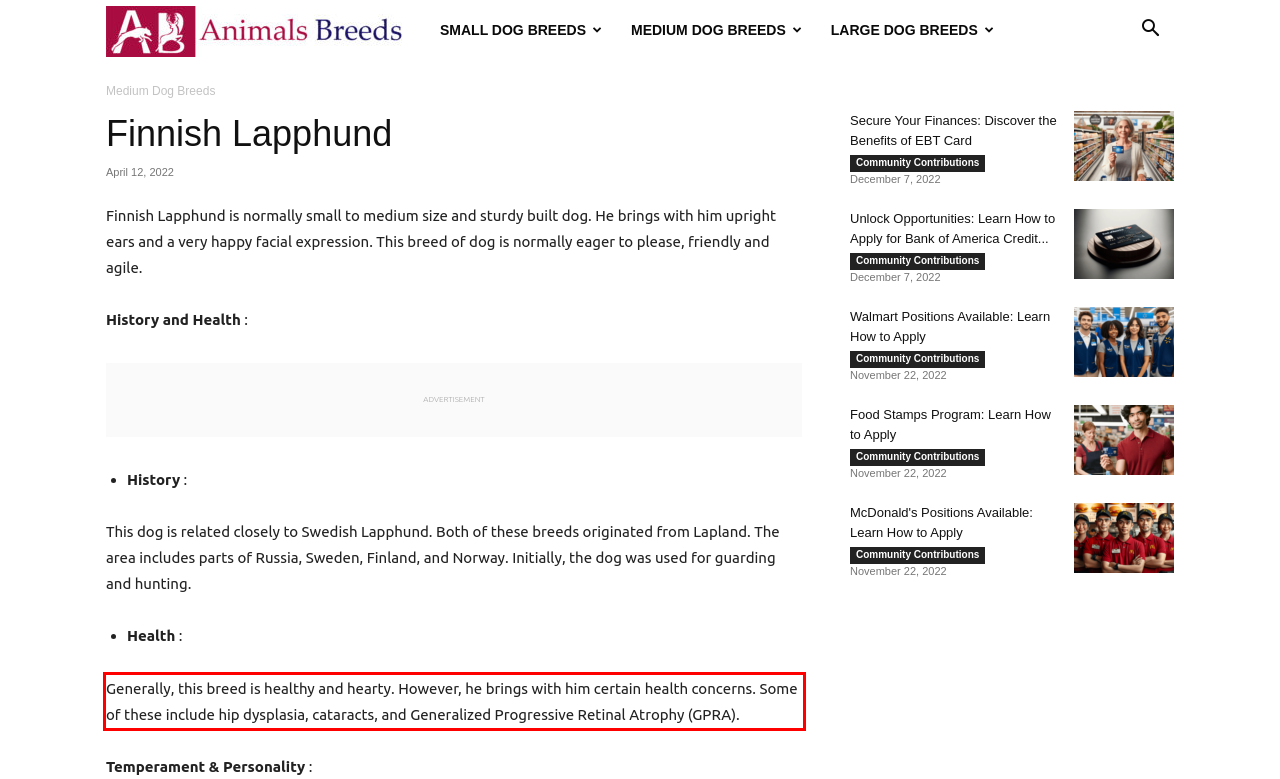Review the webpage screenshot provided, and perform OCR to extract the text from the red bounding box.

Generally, this breed is healthy and hearty. However, he brings with him certain health concerns. Some of these include hip dysplasia, cataracts, and Generalized Progressive Retinal Atrophy (GPRA).